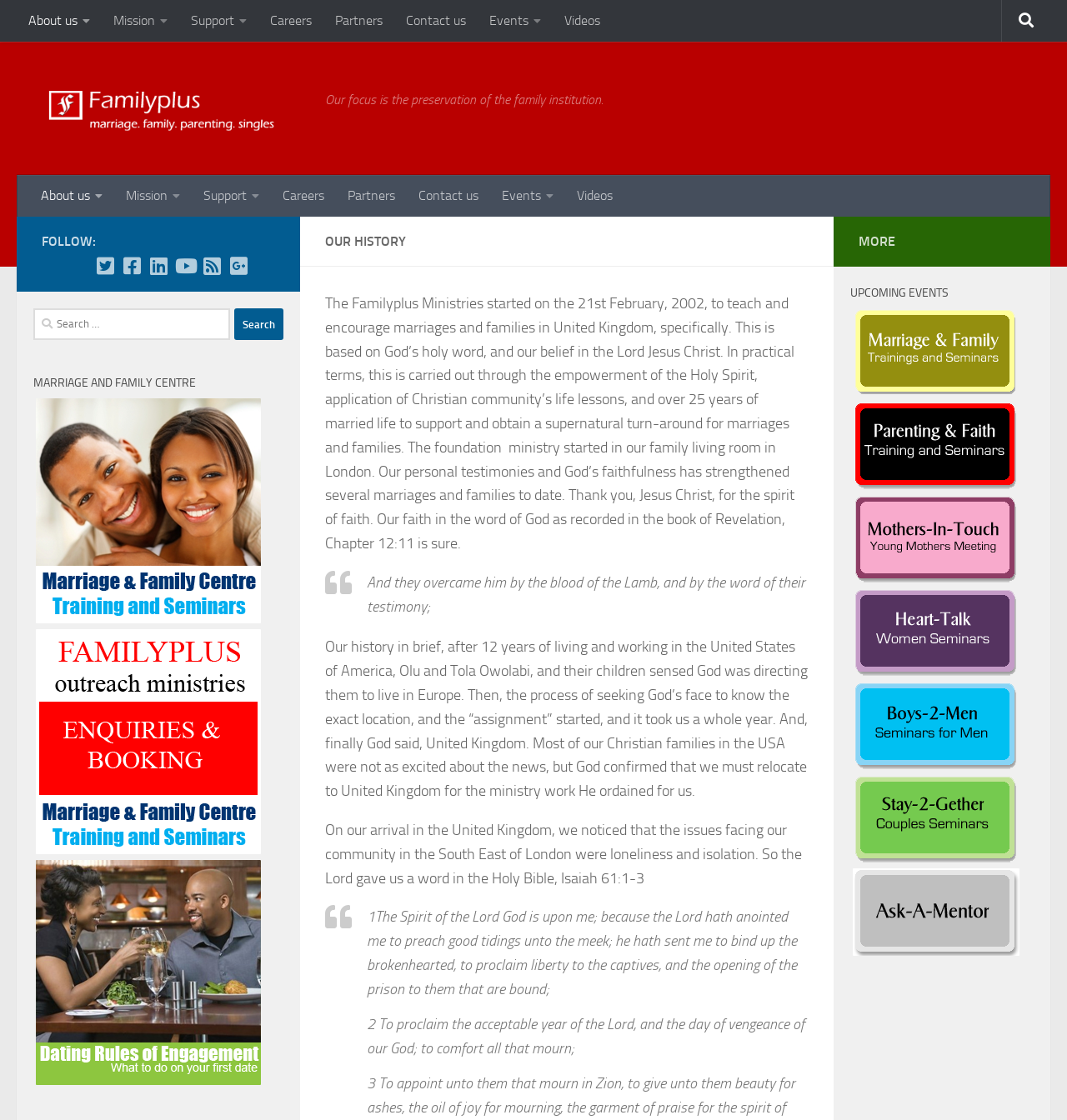Please provide the bounding box coordinates for the element that needs to be clicked to perform the instruction: "View the 'MARRIAGE AND FAMILY CENTRE' section". The coordinates must consist of four float numbers between 0 and 1, formatted as [left, top, right, bottom].

[0.031, 0.333, 0.266, 0.351]